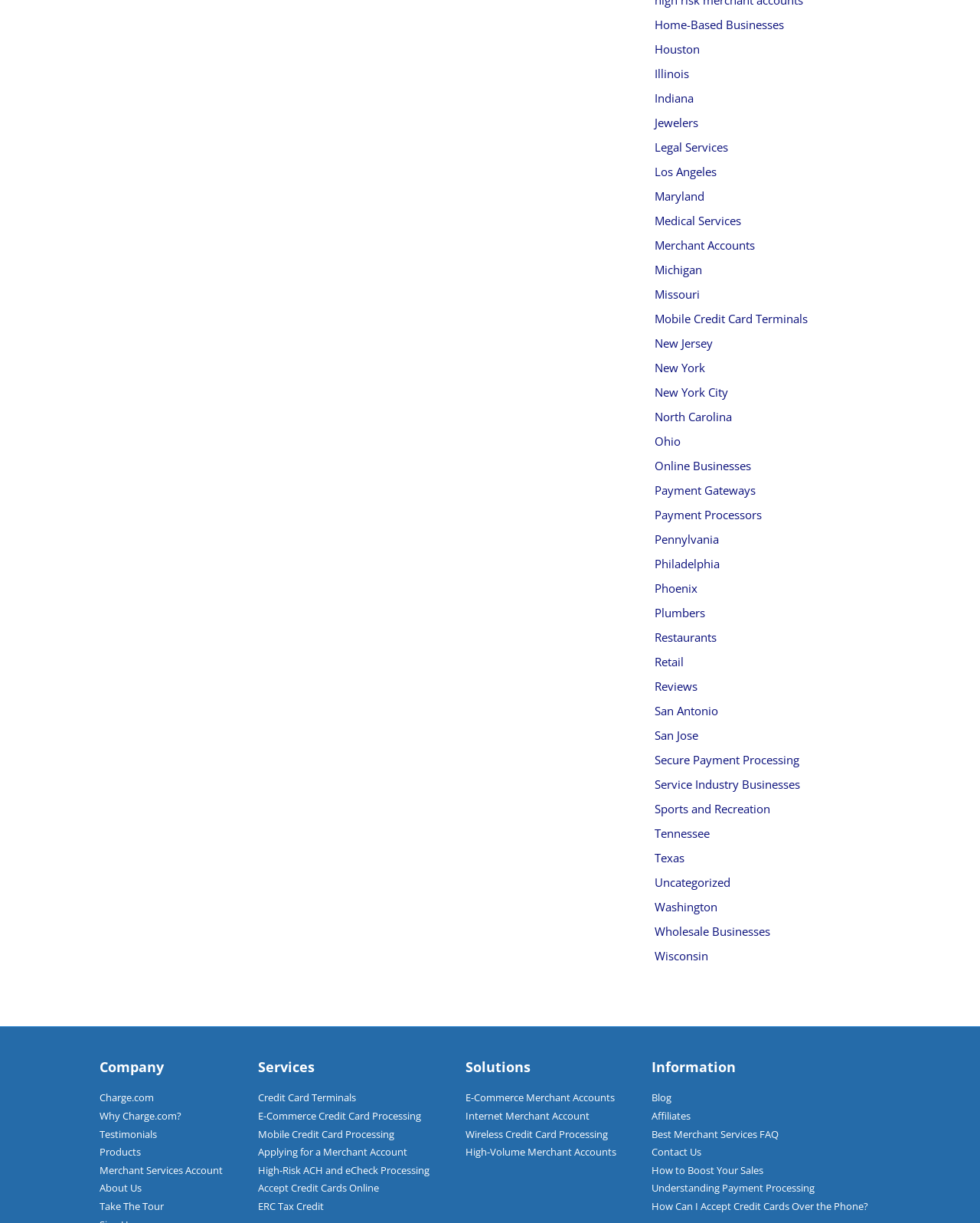Kindly provide the bounding box coordinates of the section you need to click on to fulfill the given instruction: "Search for something".

None